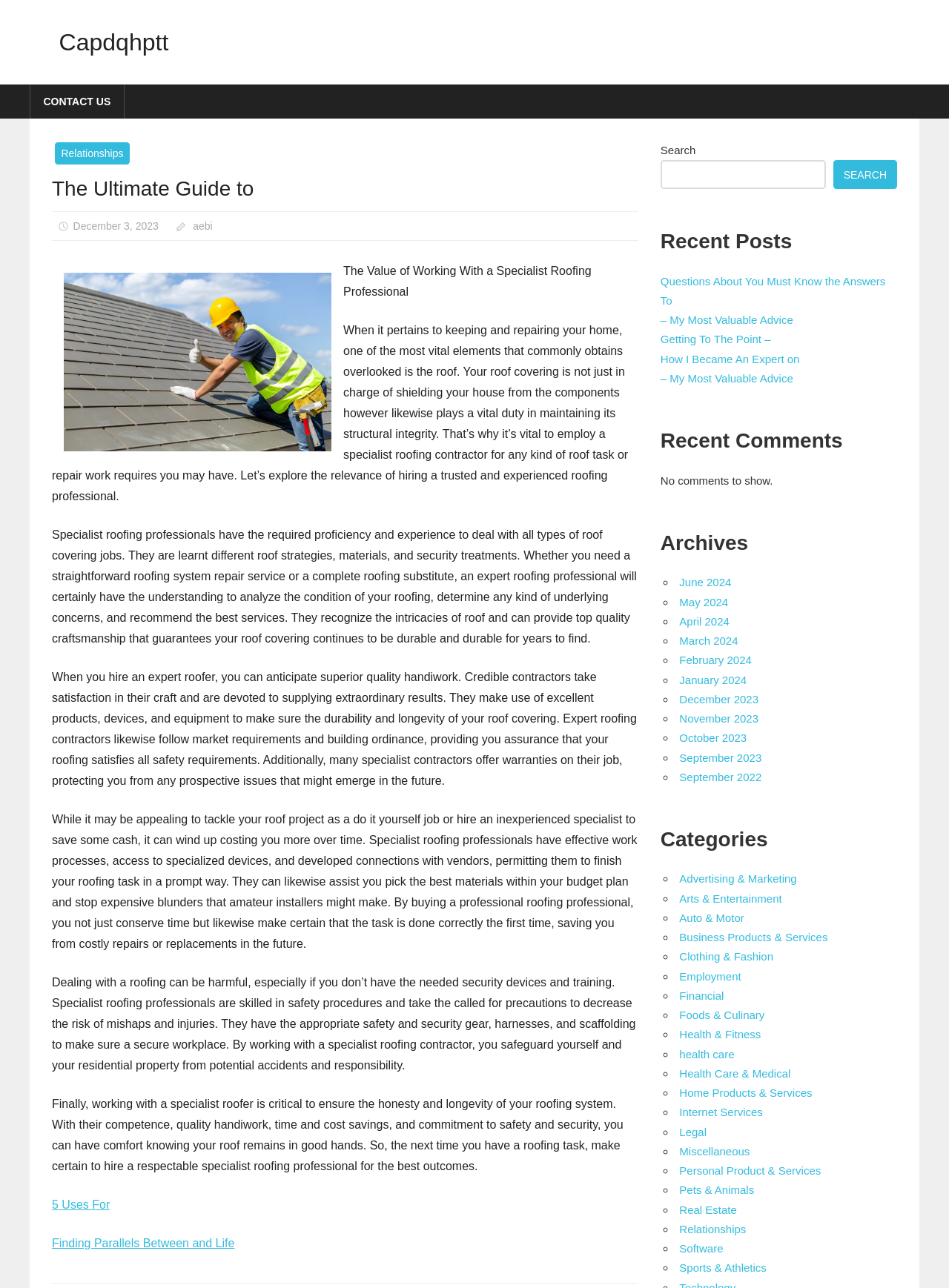What is the purpose of hiring a specialist roofing professional? Analyze the screenshot and reply with just one word or a short phrase.

To ensure quality workmanship